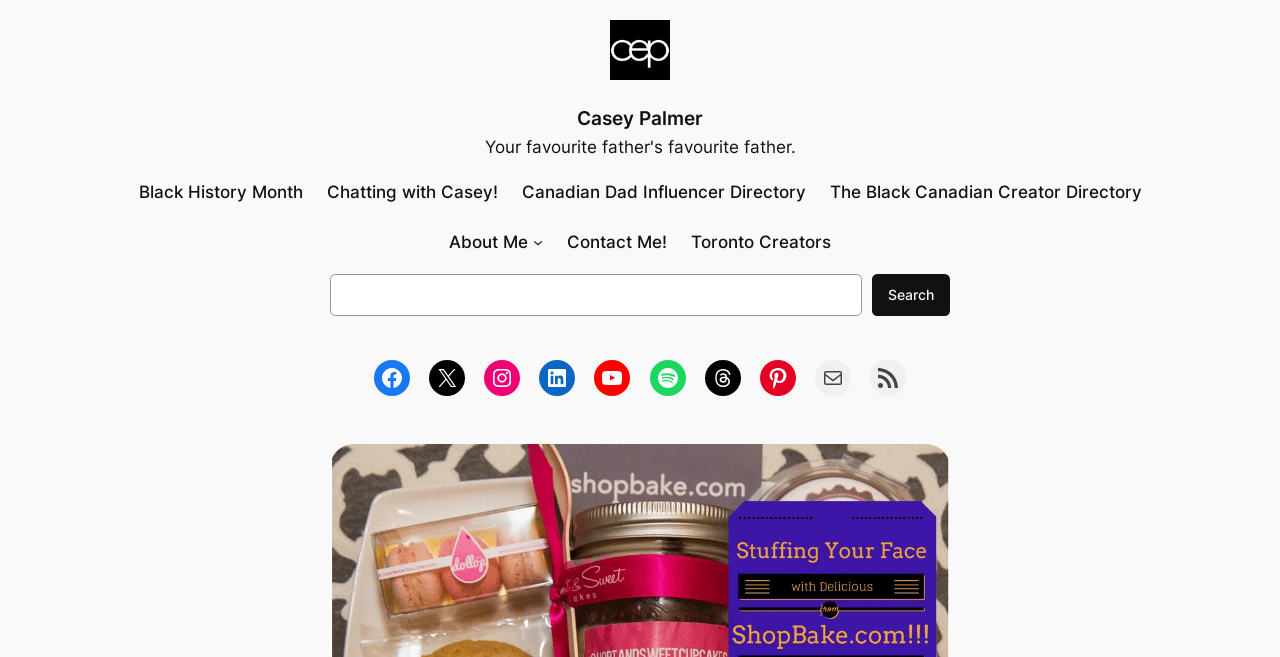Locate the bounding box coordinates of the clickable region to complete the following instruction: "Go to About Me page."

[0.351, 0.349, 0.413, 0.388]